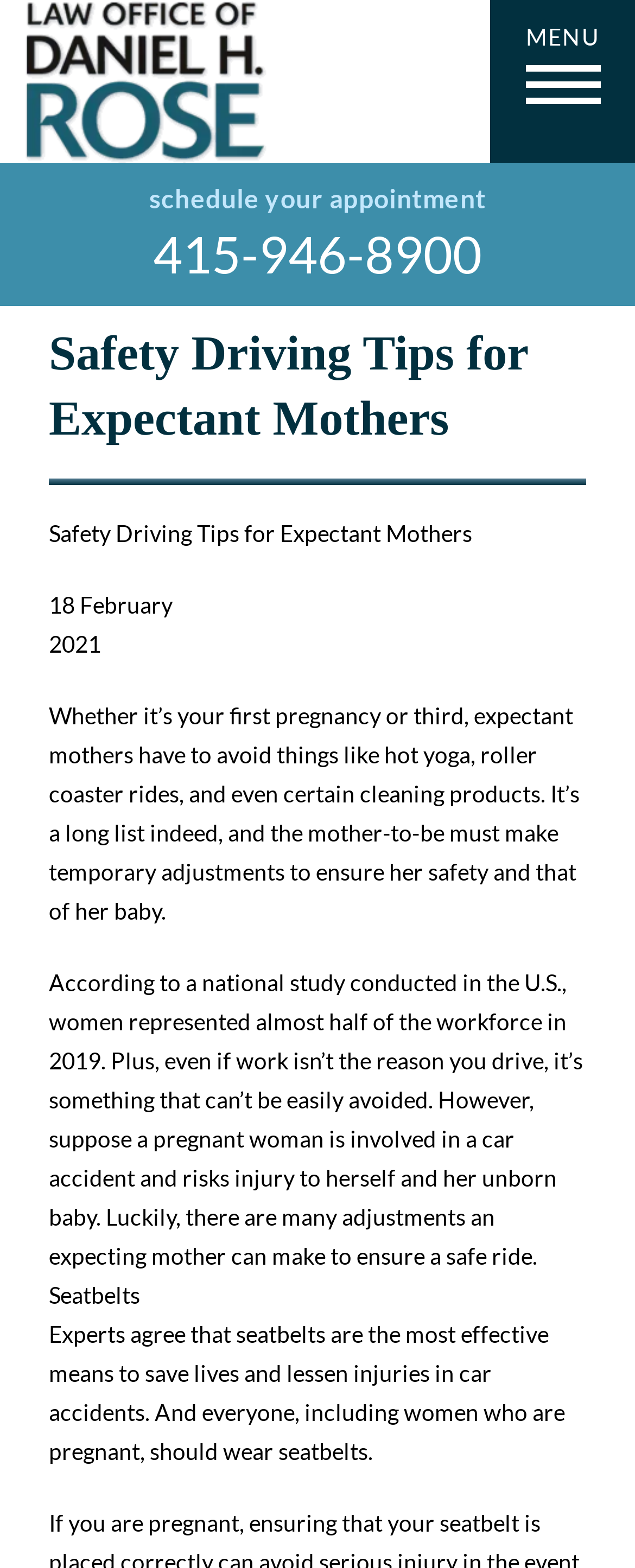What is the phone number to schedule an appointment?
Please provide a single word or phrase as the answer based on the screenshot.

415-946-8900